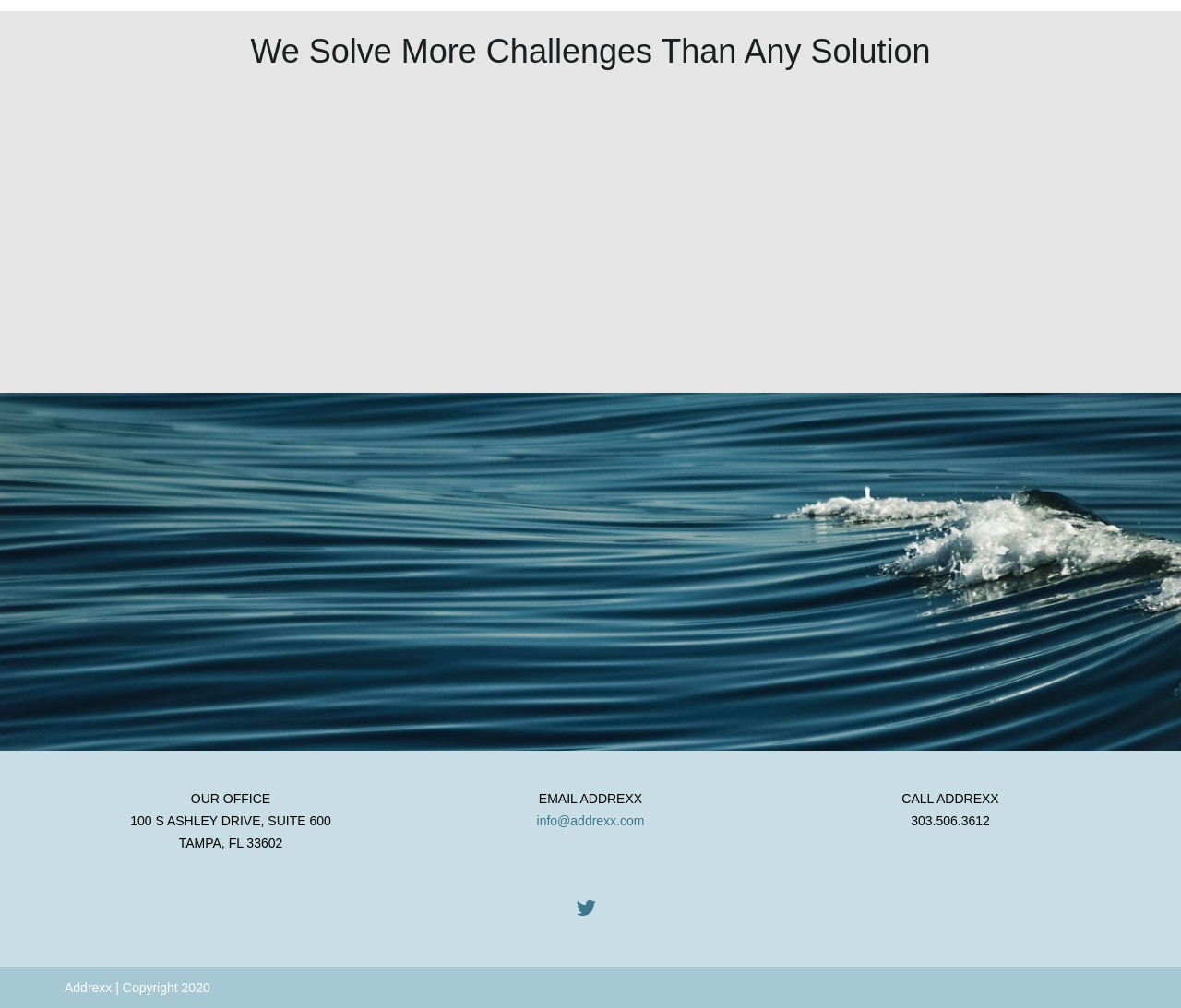Please analyze the image and give a detailed answer to the question:
What is the phone number of Addrexx?

The webpage provides contact information for Addrexx, including their phone number, which is 303.506.3612.